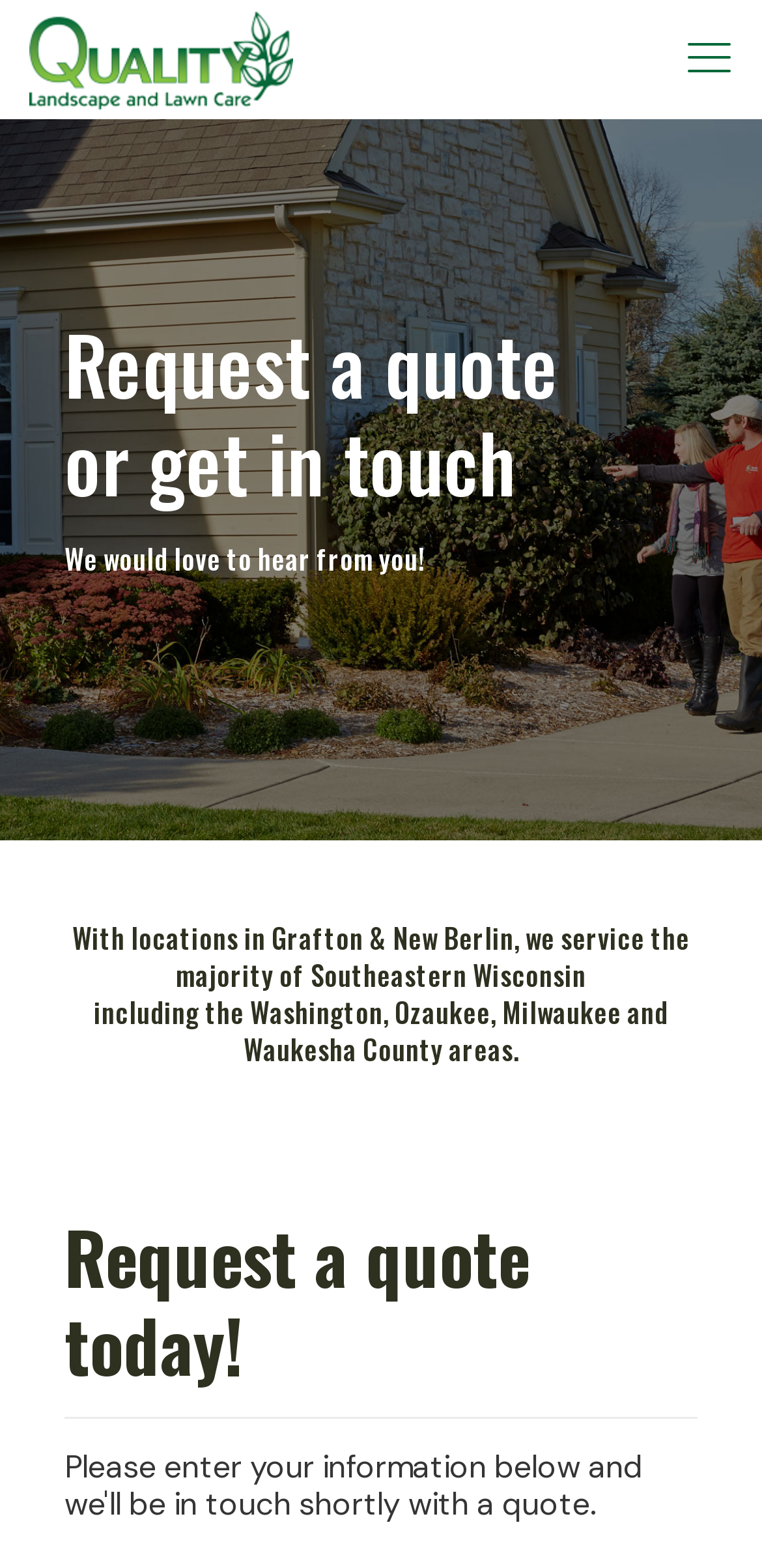How many locations does the company have?
Using the image as a reference, give an elaborate response to the question.

I inferred this by reading the heading element 'With locations in Grafton & New Berlin...' which mentions two specific locations, suggesting that the company has at least two locations.